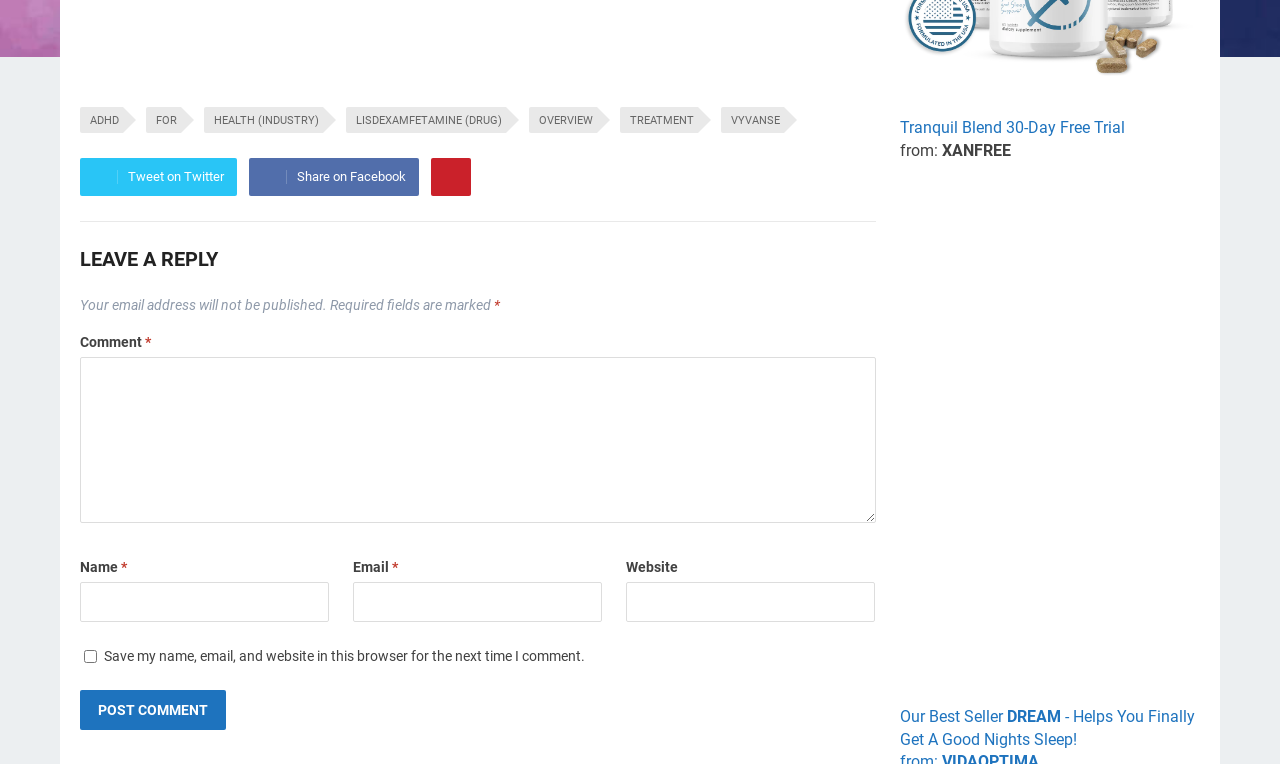Identify the bounding box coordinates of the area you need to click to perform the following instruction: "Click on the 'End Child Anxiety' link".

[0.062, 0.099, 0.297, 0.124]